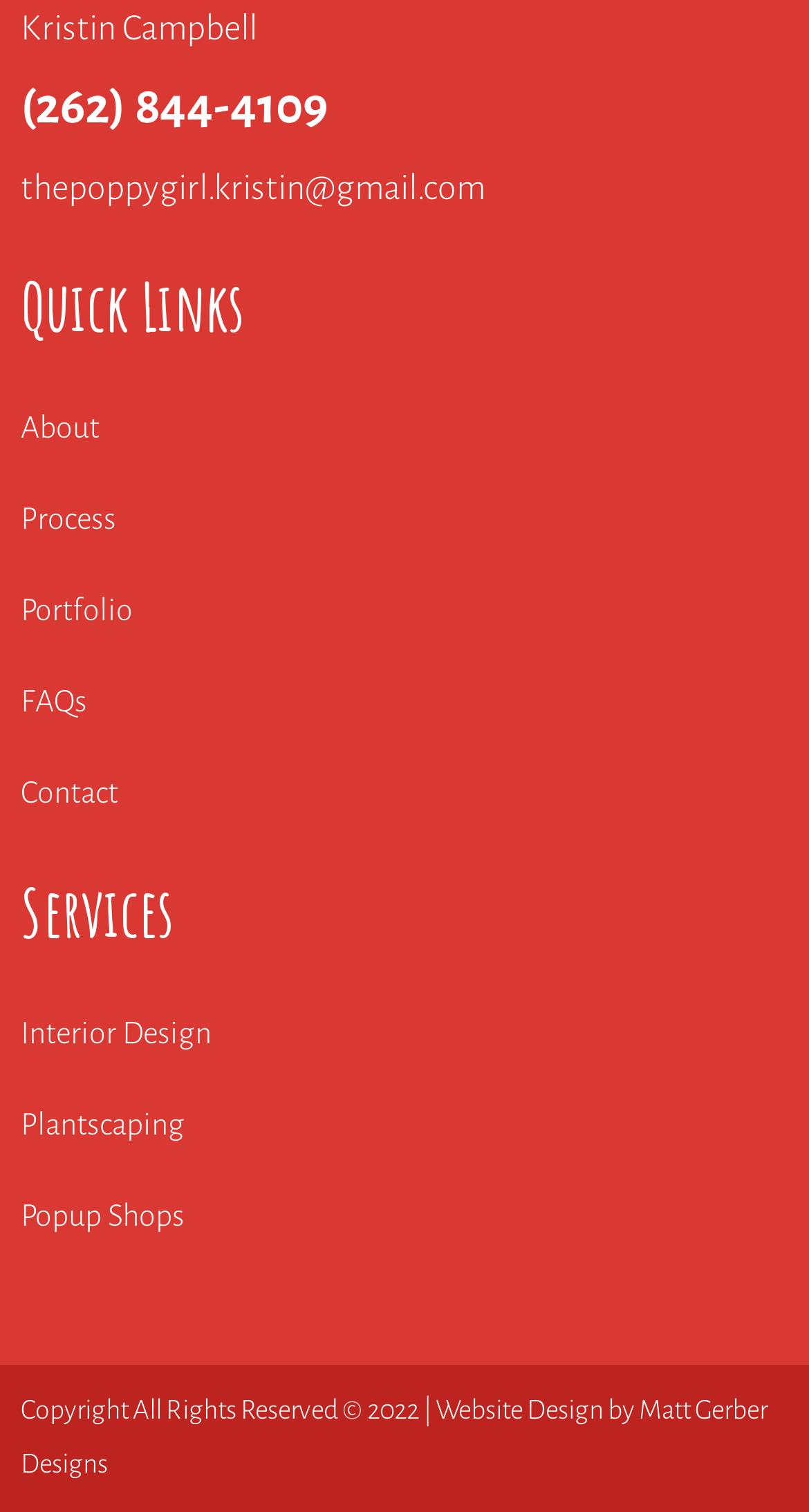Locate the bounding box coordinates of the element that should be clicked to fulfill the instruction: "check FAQs".

[0.026, 0.434, 0.974, 0.494]